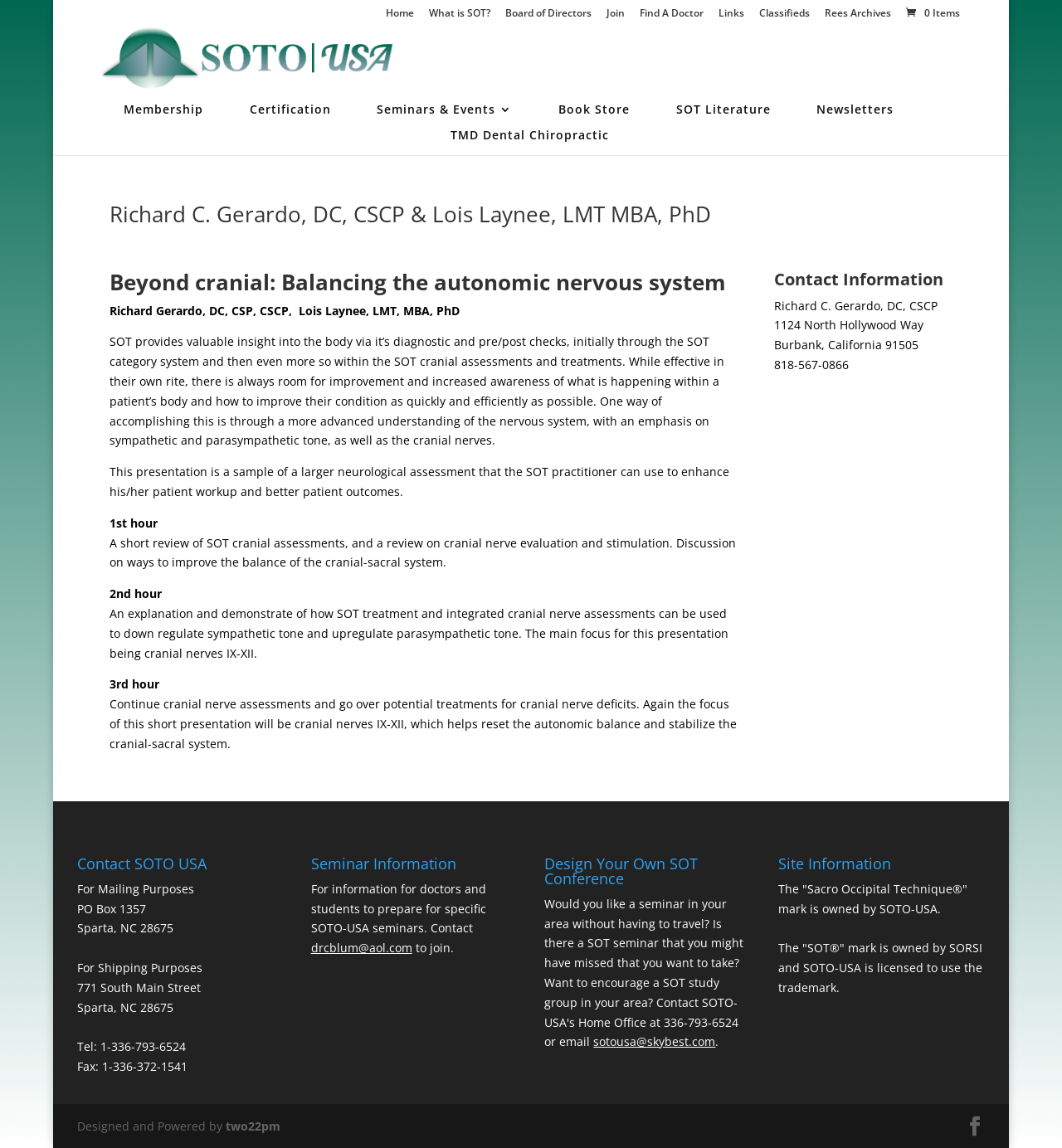Please find the bounding box for the UI component described as follows: "My Account".

None